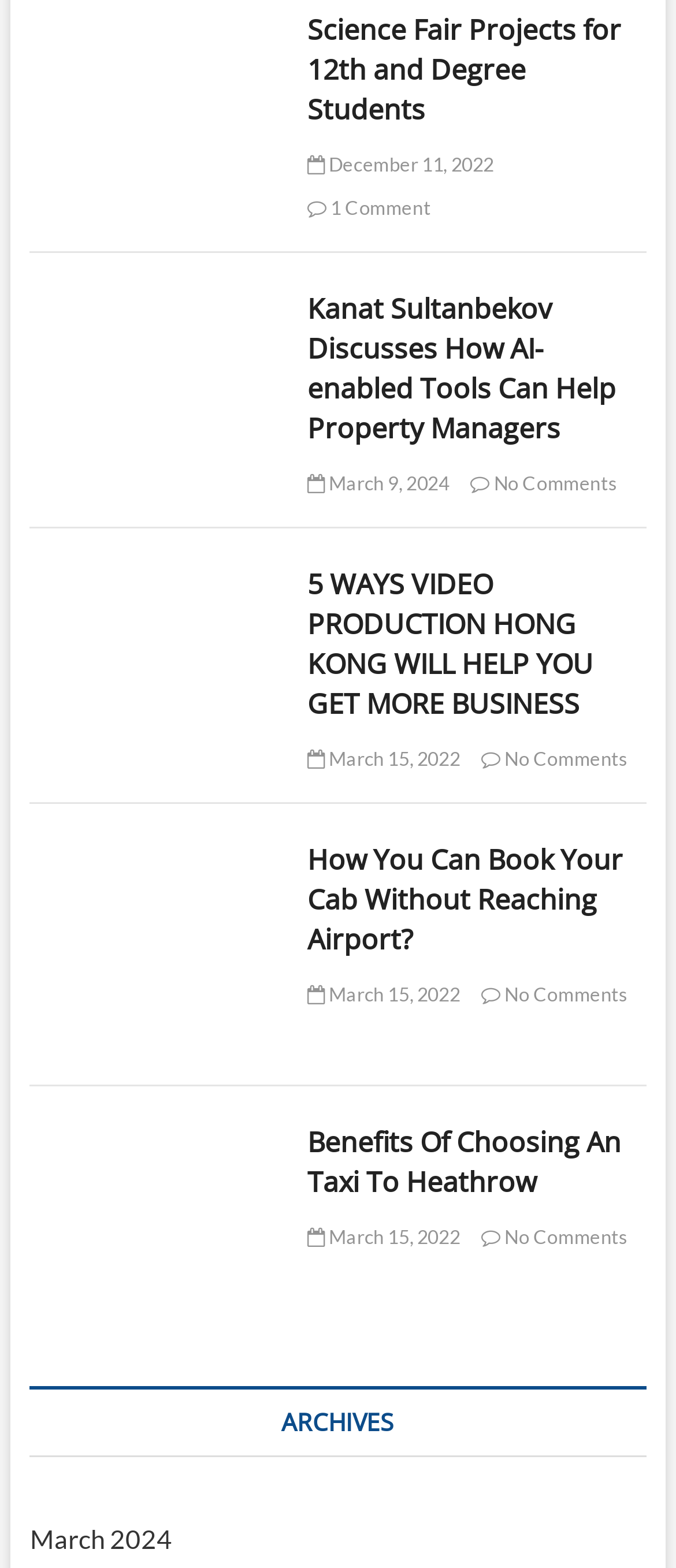Can you pinpoint the bounding box coordinates for the clickable element required for this instruction: "View Science Fair Projects for 12th and Degree Students"? The coordinates should be four float numbers between 0 and 1, i.e., [left, top, right, bottom].

[0.044, 0.008, 0.416, 0.028]